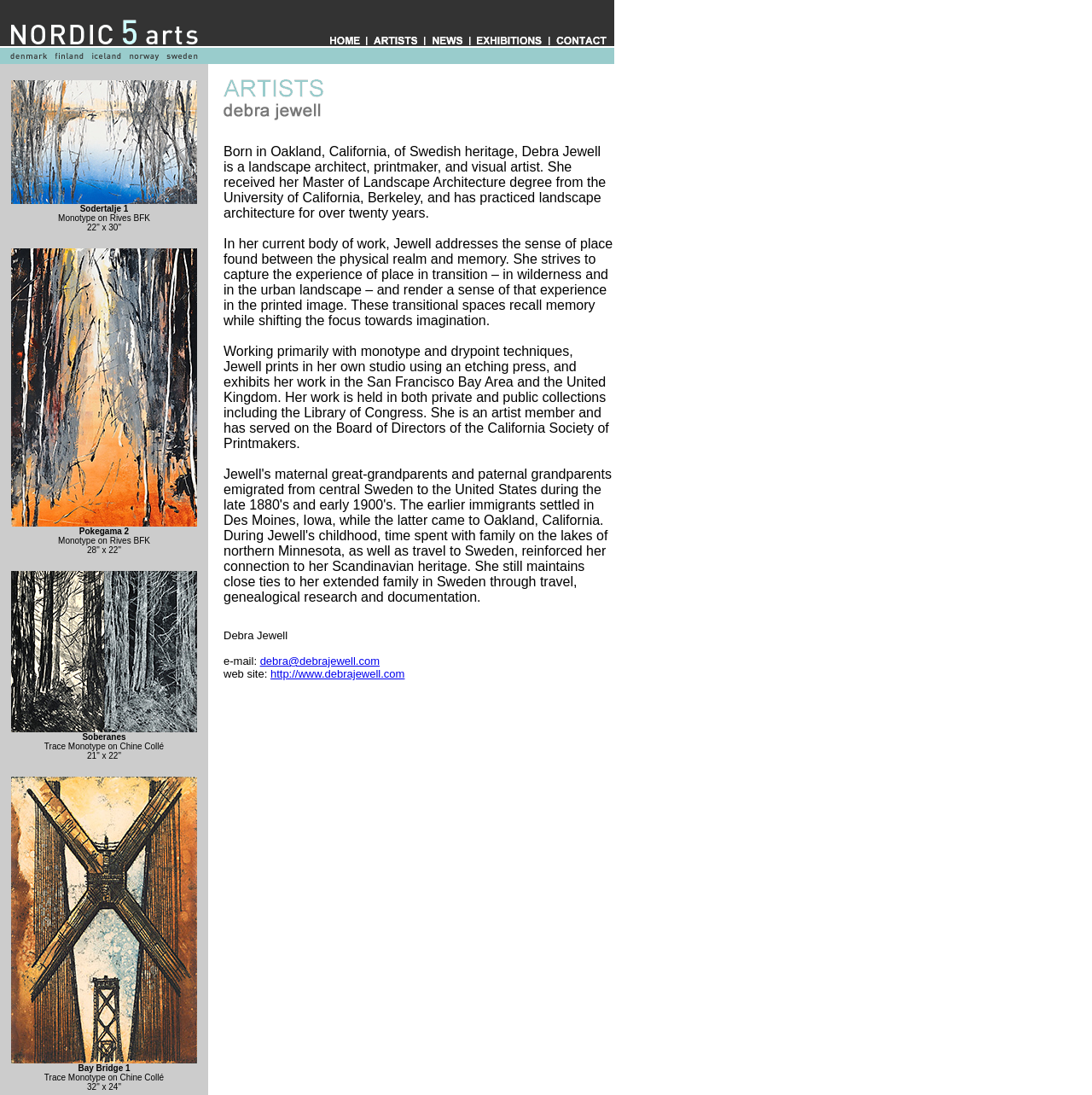Where is Debra Jewell's work exhibited?
Answer the question with a detailed and thorough explanation.

I found the answer by looking at the text in the StaticText element with the bounding box coordinates [0.205, 0.314, 0.558, 0.412]. The text mentions that Debra Jewell exhibits her work in the San Francisco Bay Area and the United Kingdom.